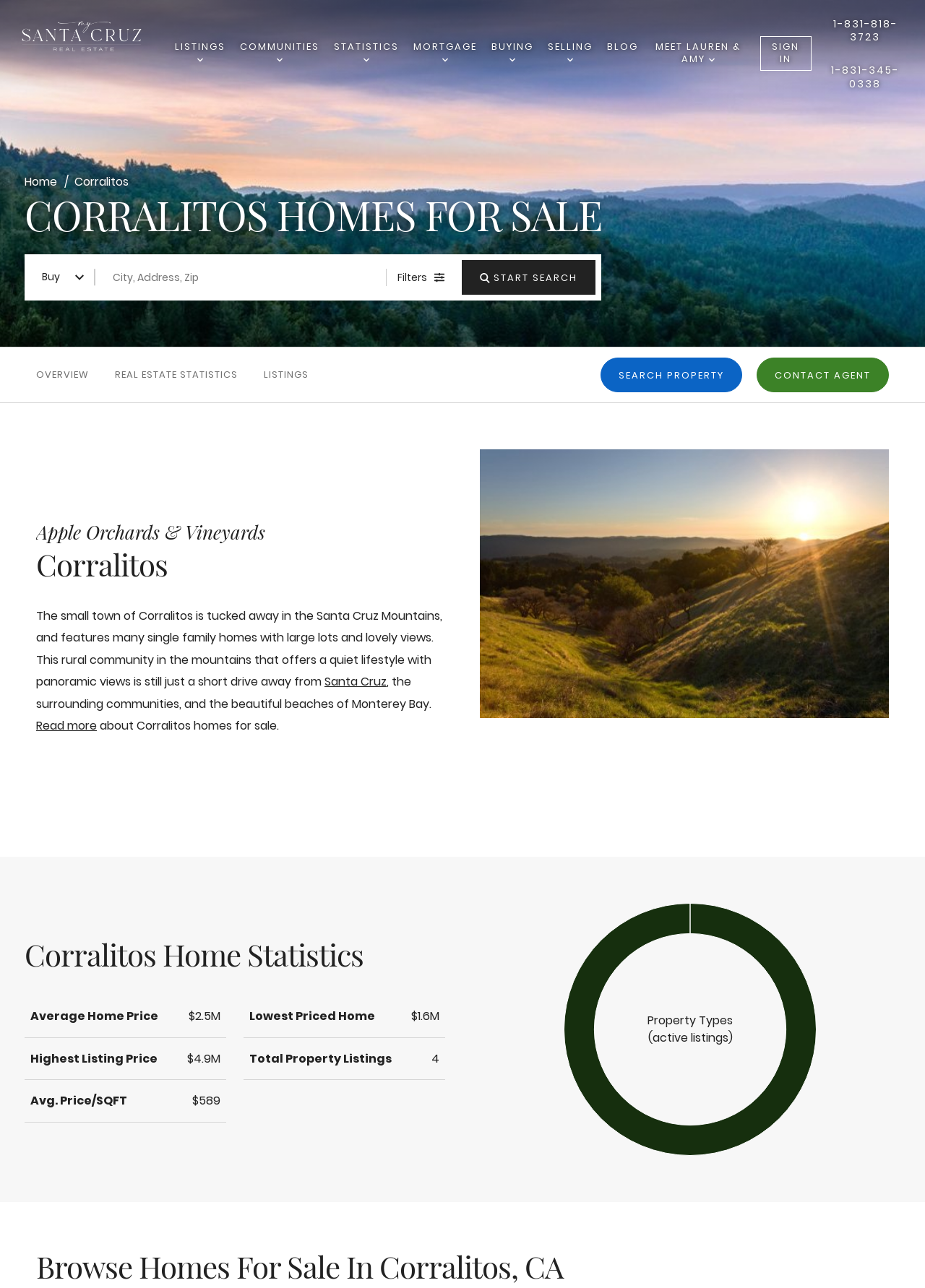Identify the bounding box coordinates of the part that should be clicked to carry out this instruction: "Click on LISTINGS".

[0.189, 0.028, 0.244, 0.056]